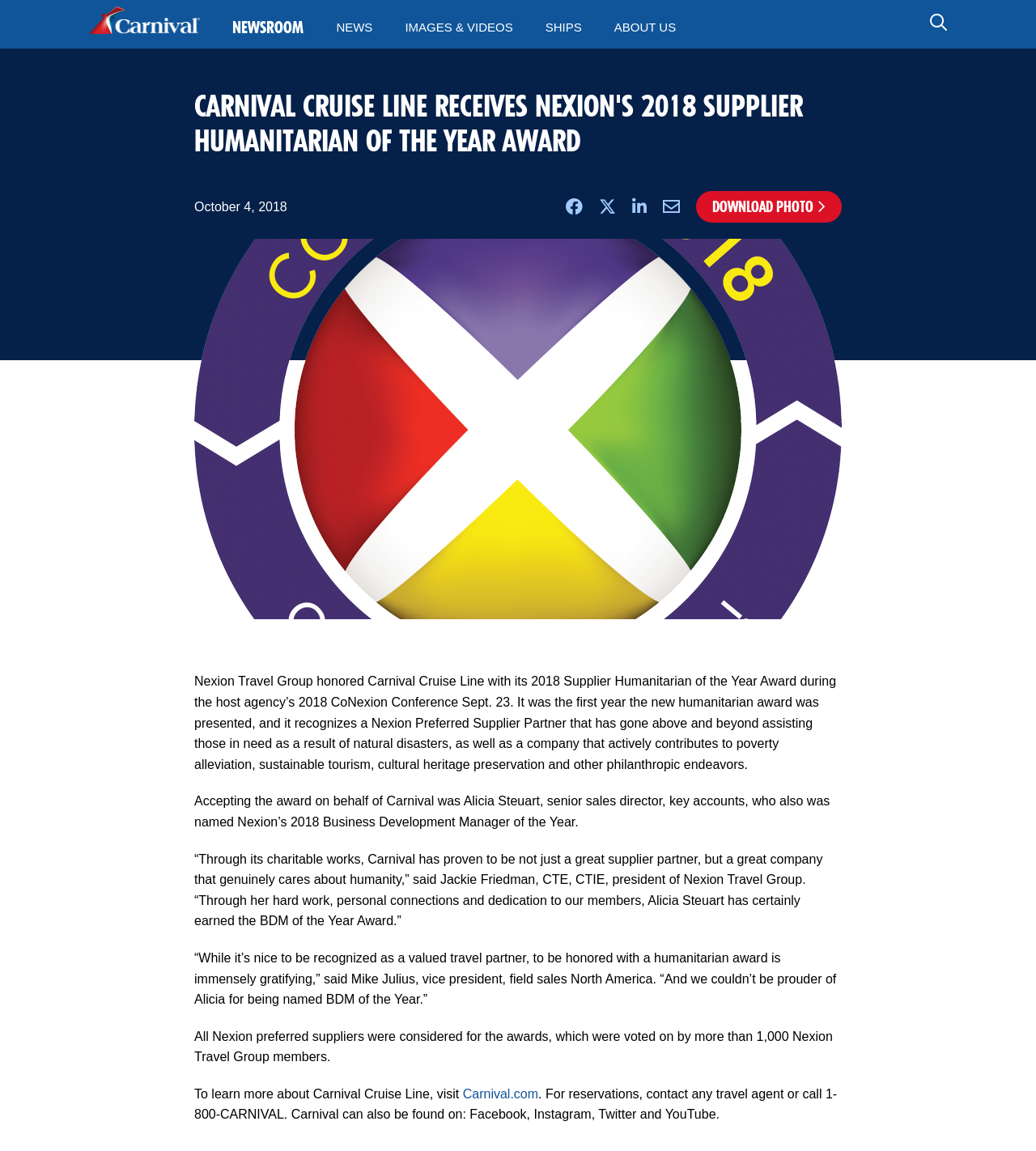What award did Carnival Cruise Line receive from Nexion Travel Group?
Craft a detailed and extensive response to the question.

According to the webpage, Nexion Travel Group honored Carnival Cruise Line with its 2018 Supplier Humanitarian of the Year Award during the host agency’s 2018 CoNexion Conference.